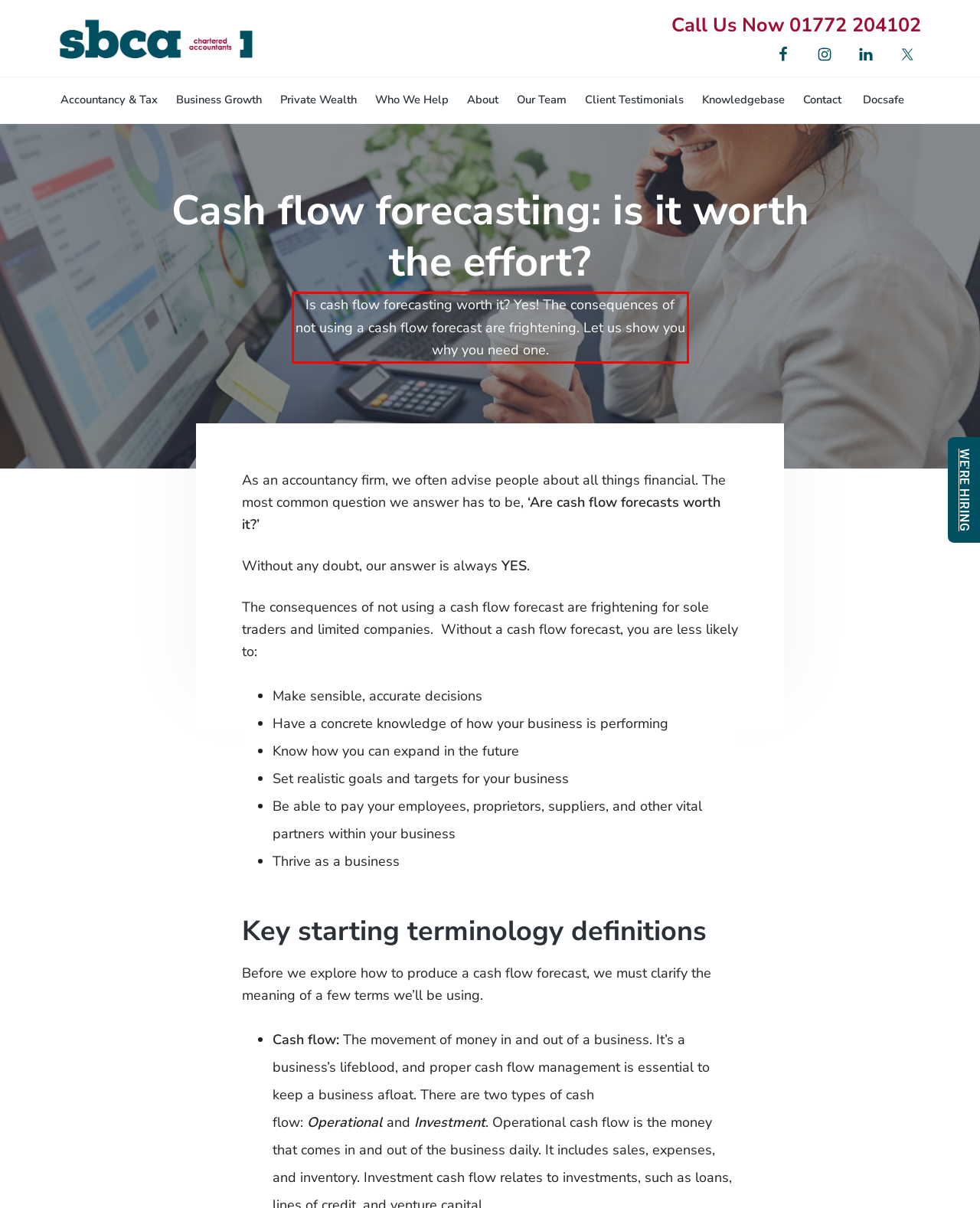Identify the red bounding box in the webpage screenshot and perform OCR to generate the text content enclosed.

Is cash flow forecasting worth it? Yes! The consequences of not using a cash flow forecast are frightening. Let us show you why you need one.